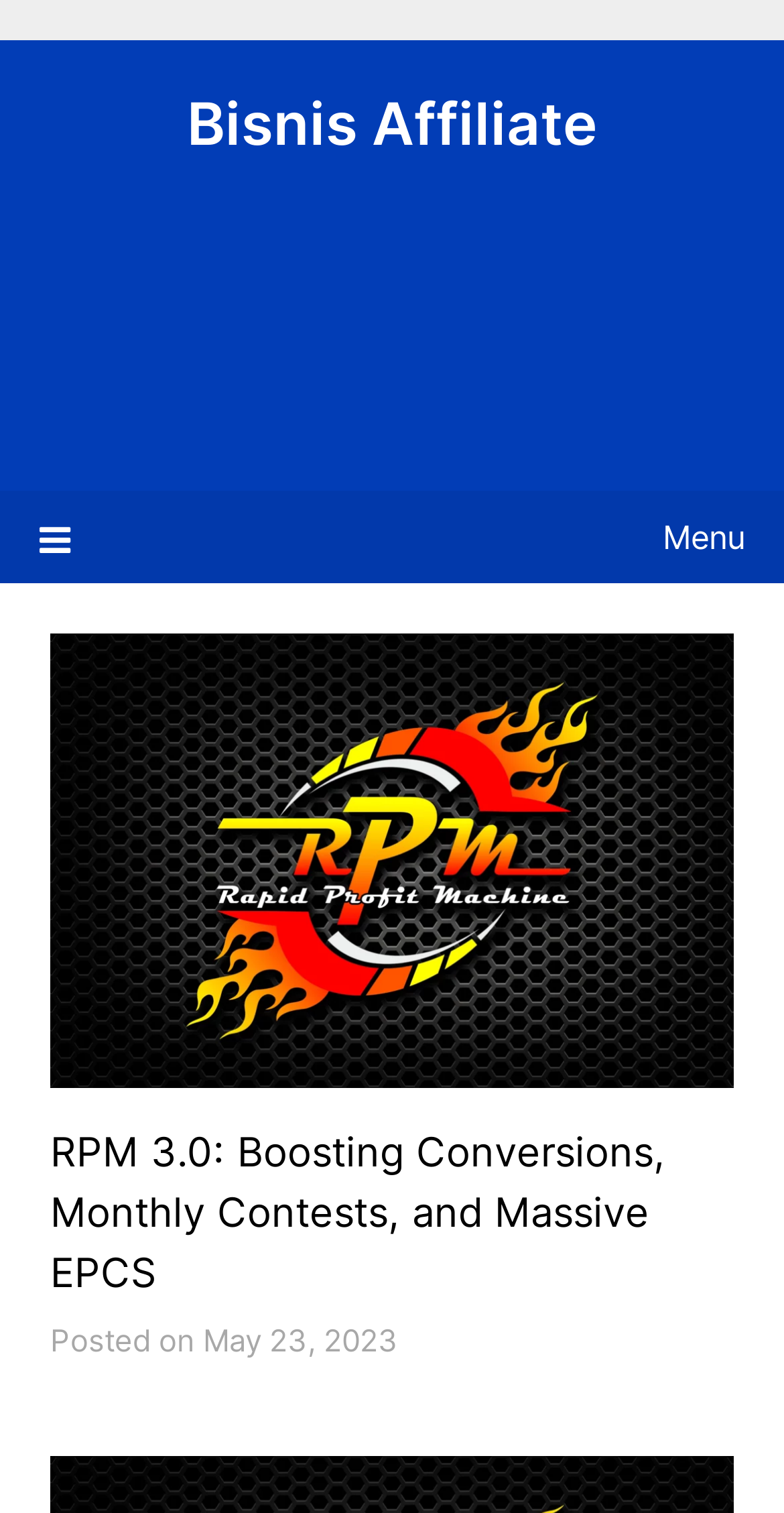Provide the text content of the webpage's main heading.

RPM 3.0: Boosting Conversions, Monthly Contests, and Massive EPCS